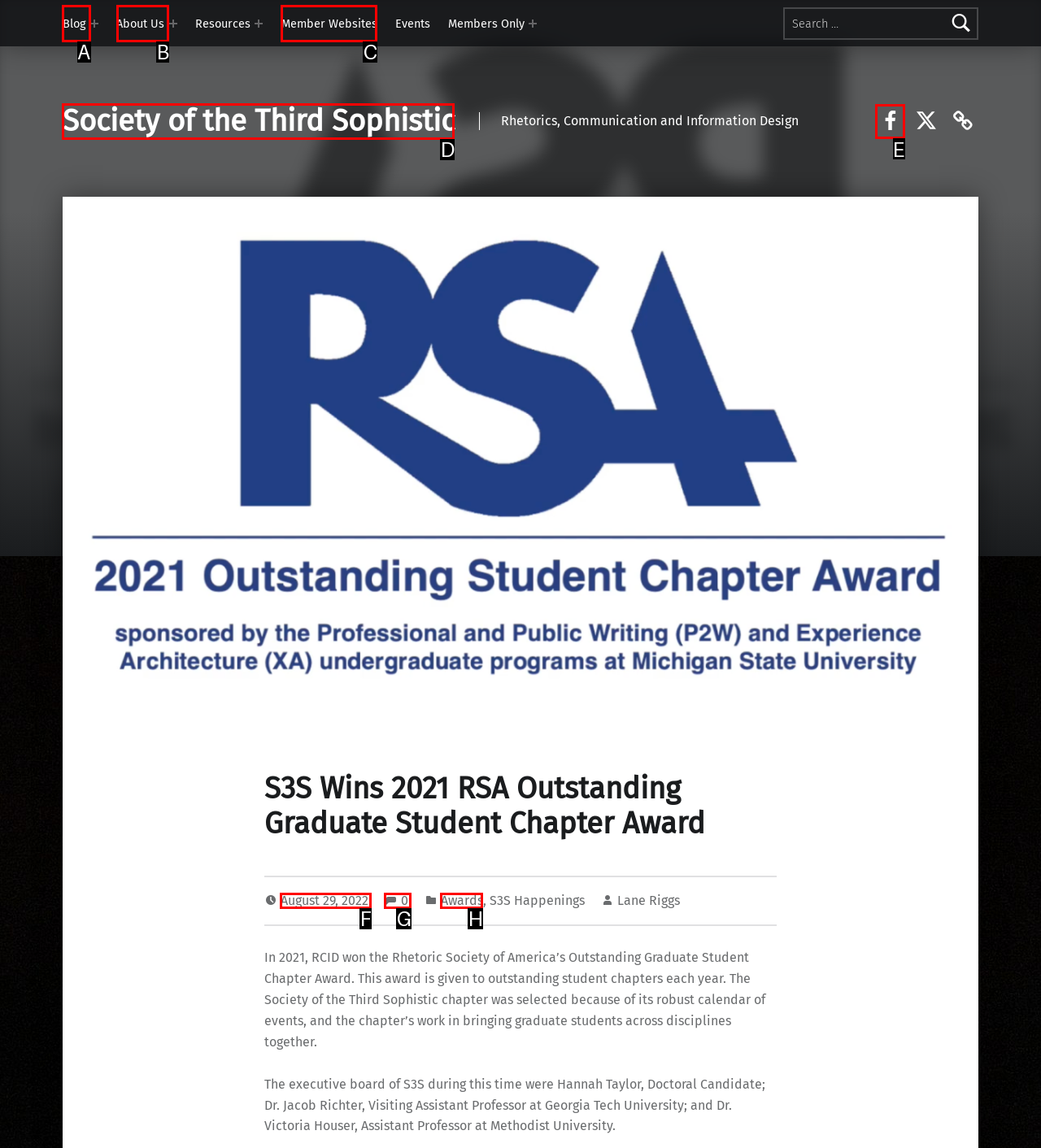Select the letter of the UI element you need to click to complete this task: Check the Facebook page.

E